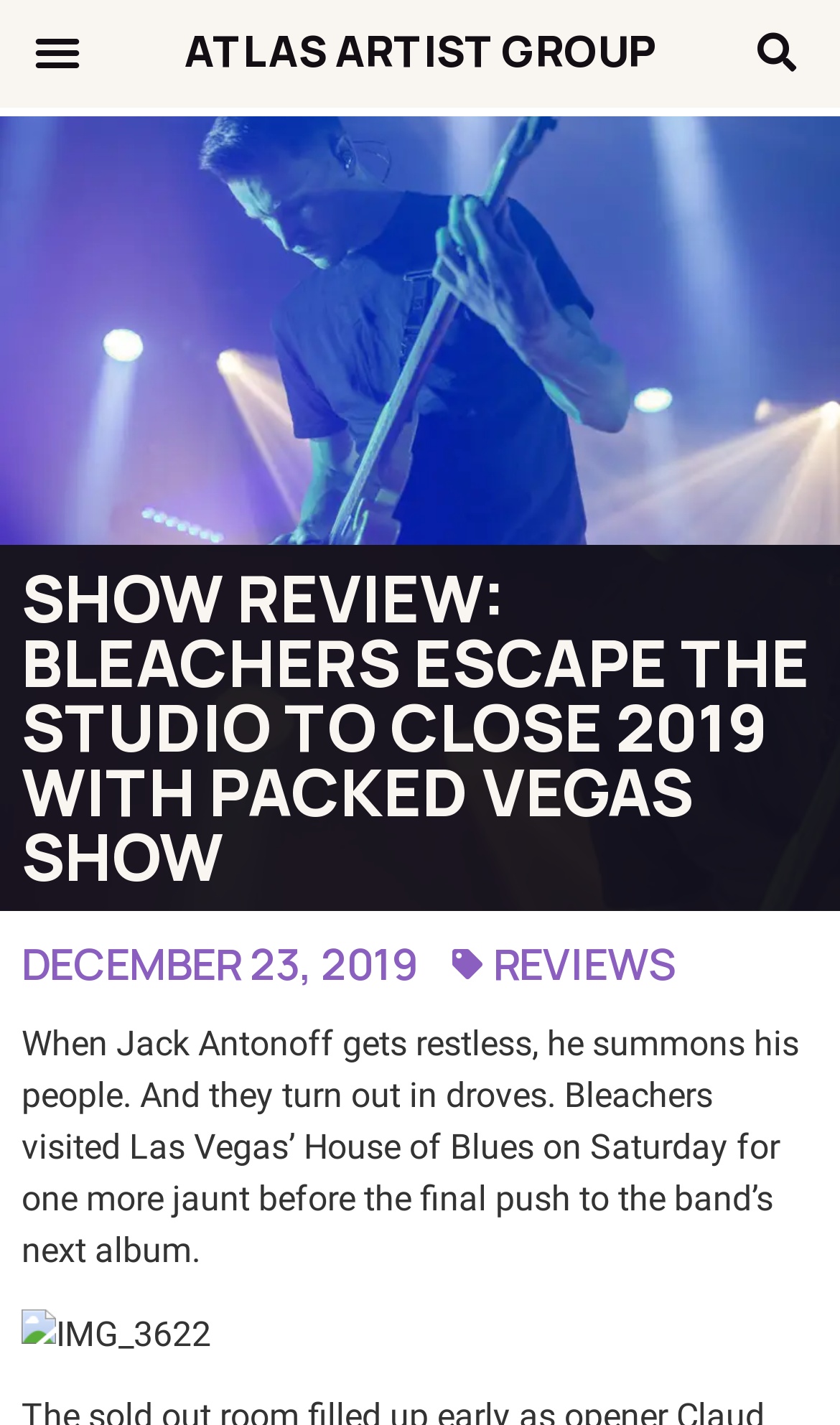Determine the bounding box coordinates for the UI element with the following description: "Menu". The coordinates should be four float numbers between 0 and 1, represented as [left, top, right, bottom].

[0.026, 0.011, 0.11, 0.061]